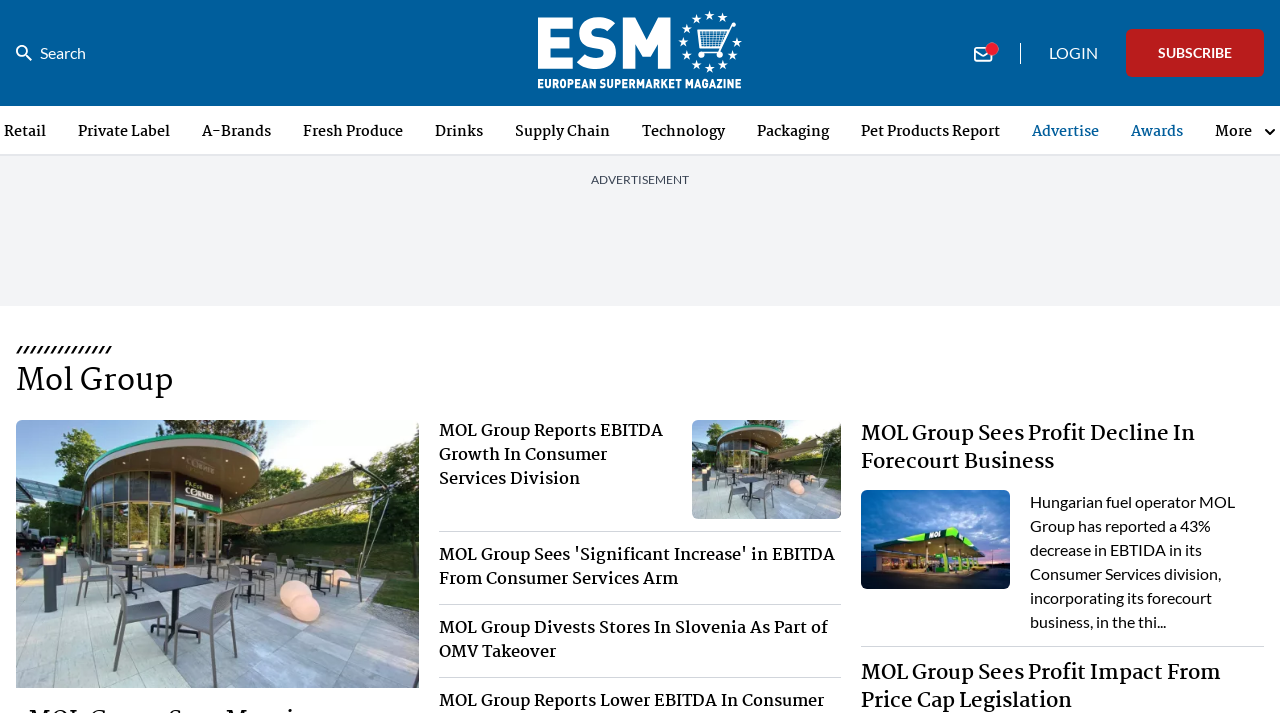Describe the entire webpage, focusing on both content and design.

The webpage is the European Supermarket Magazine, a news and analysis website focused on grocery retail, private label, FMCG, supply-chain, packaging, tech, and more. 

At the top left, there is a search button with a search icon. Next to it, there is the magazine's logo. On the top right, there are several links, including "mail", "LOGIN", and "Subscribe". 

Below the top section, there is a navigation menu with links to various categories, including "Retail", "Private Label", "A-Brands", "Fresh Produce", "Drinks", "Supply Chain", "Technology", "Packaging", "Pet Products Report", "Advertise", and "Awards". 

On the main content area, there are several news articles. The first article is about MOL Group, with a heading "Mol Group" and a subheading "We value your privacy". Below it, there are several news links related to MOL Group, including "MOL Group Sees Margins Improve In Consumer Services Division", "MOL Group Reports EBITDA Growth In Consumer Services Division", "MOL Group Sees 'Significant Increase' in EBITDA From Consumer Services Arm", "MOL Group Divests Stores In Slovenia As Part of OMV Takeover", and "MOL Group Sees Profit Decline In Forecourt Business". Each news link has a heading and some of them have an image. There is also a brief summary of one of the news articles, which discusses the decline in profit of MOL Group's forecourt business.